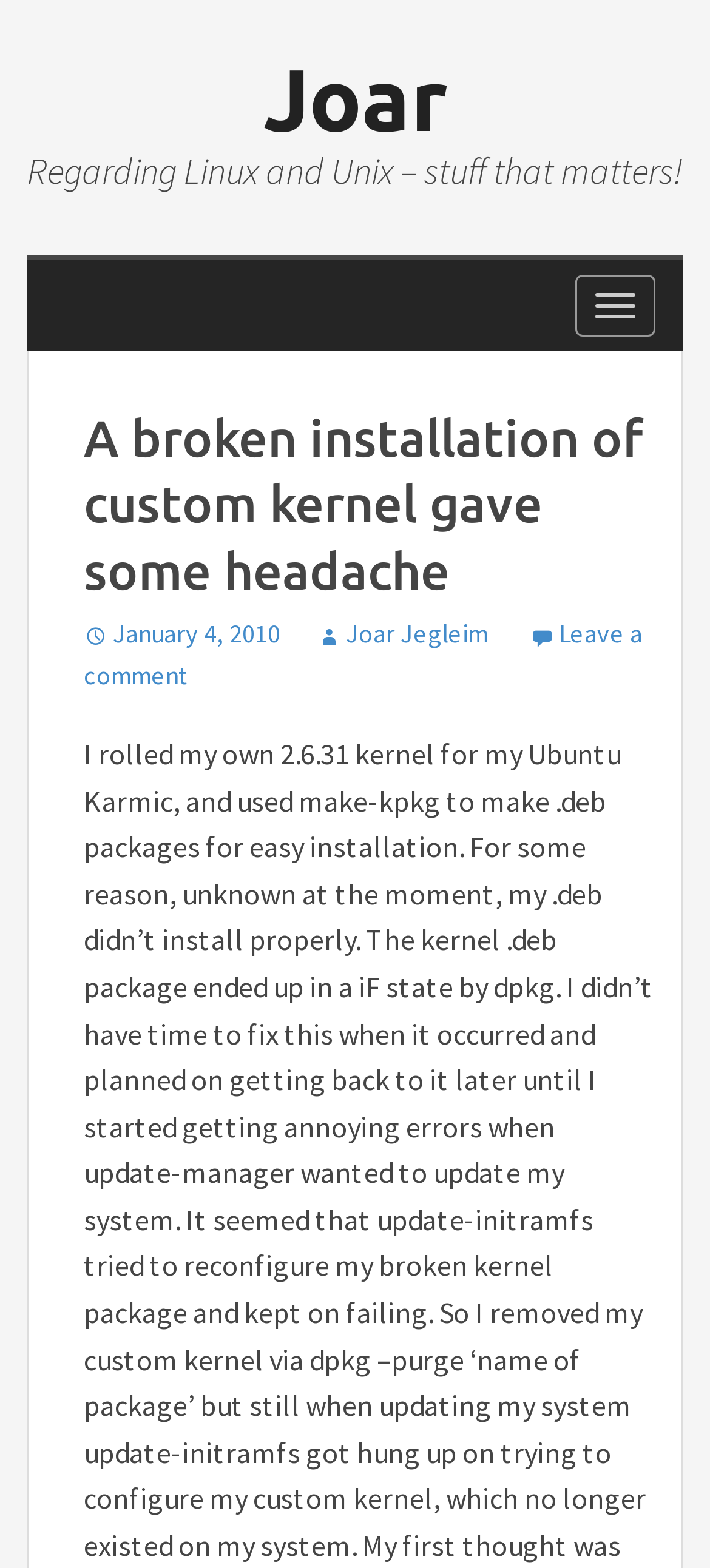Answer the following in one word or a short phrase: 
What is the bounding box coordinate of the 'Leave a comment' link?

[0.118, 0.394, 0.905, 0.44]